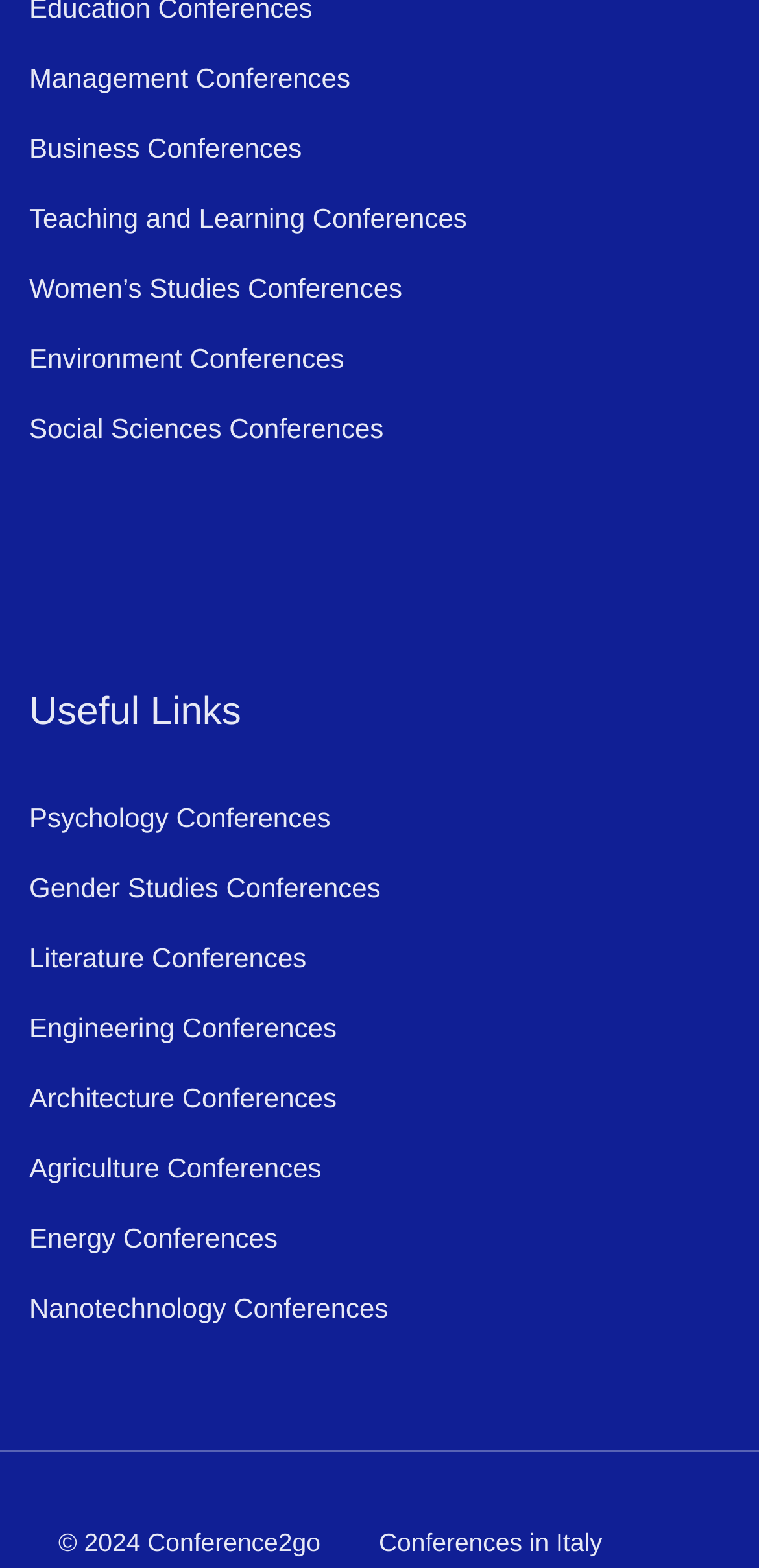Please determine the bounding box coordinates for the element that should be clicked to follow these instructions: "View Teaching and Learning Conferences".

[0.038, 0.129, 0.615, 0.148]